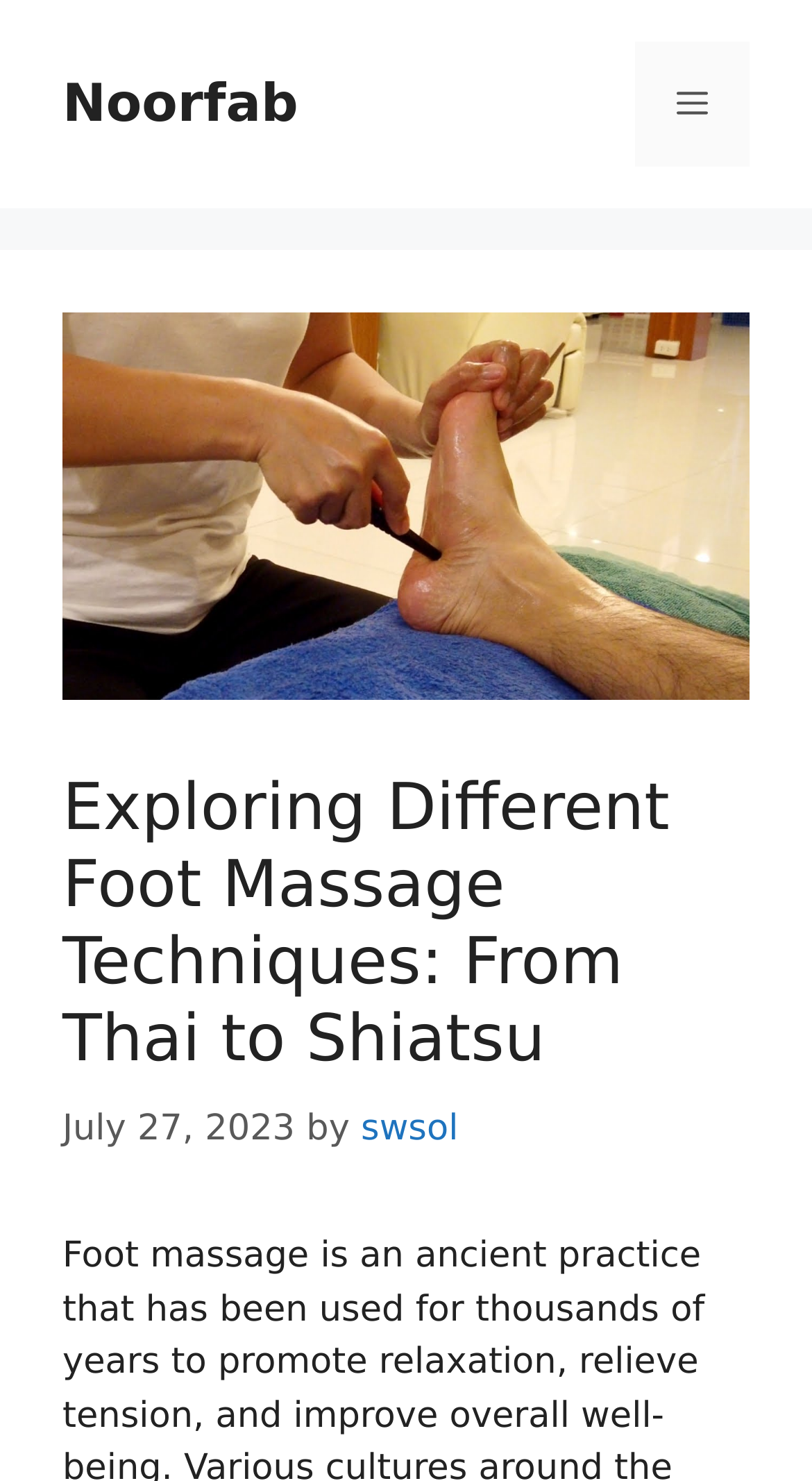What is the topic of the main image?
Examine the image and give a concise answer in one word or a short phrase.

Foot Massage Techniques